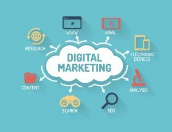What is Somesh Kumar's expertise in?
Look at the image and answer with only one word or phrase.

Digital marketing